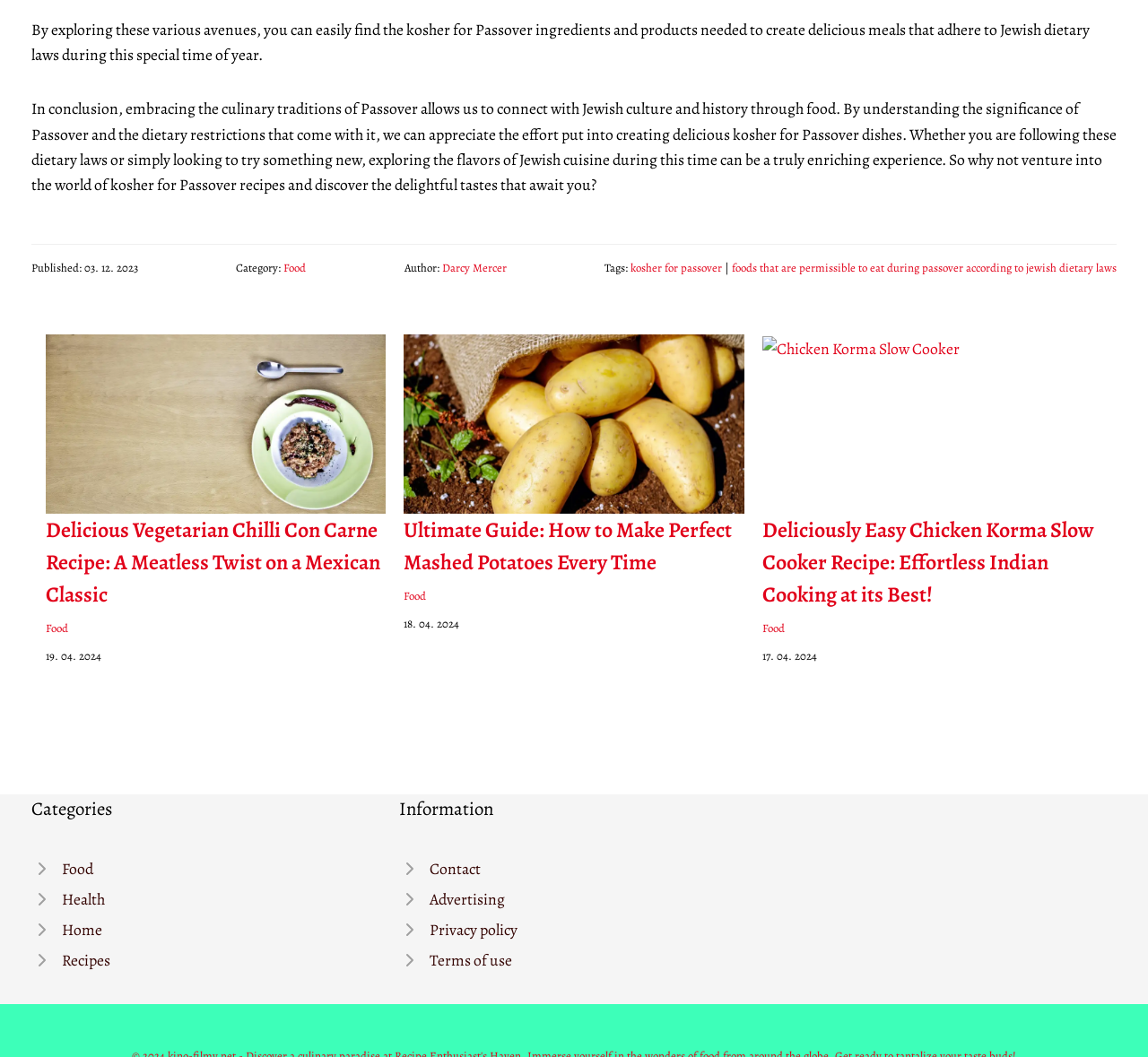Bounding box coordinates are to be given in the format (top-left x, top-left y, bottom-right x, bottom-right y). All values must be floating point numbers between 0 and 1. Provide the bounding box coordinate for the UI element described as: Health

[0.027, 0.836, 0.332, 0.865]